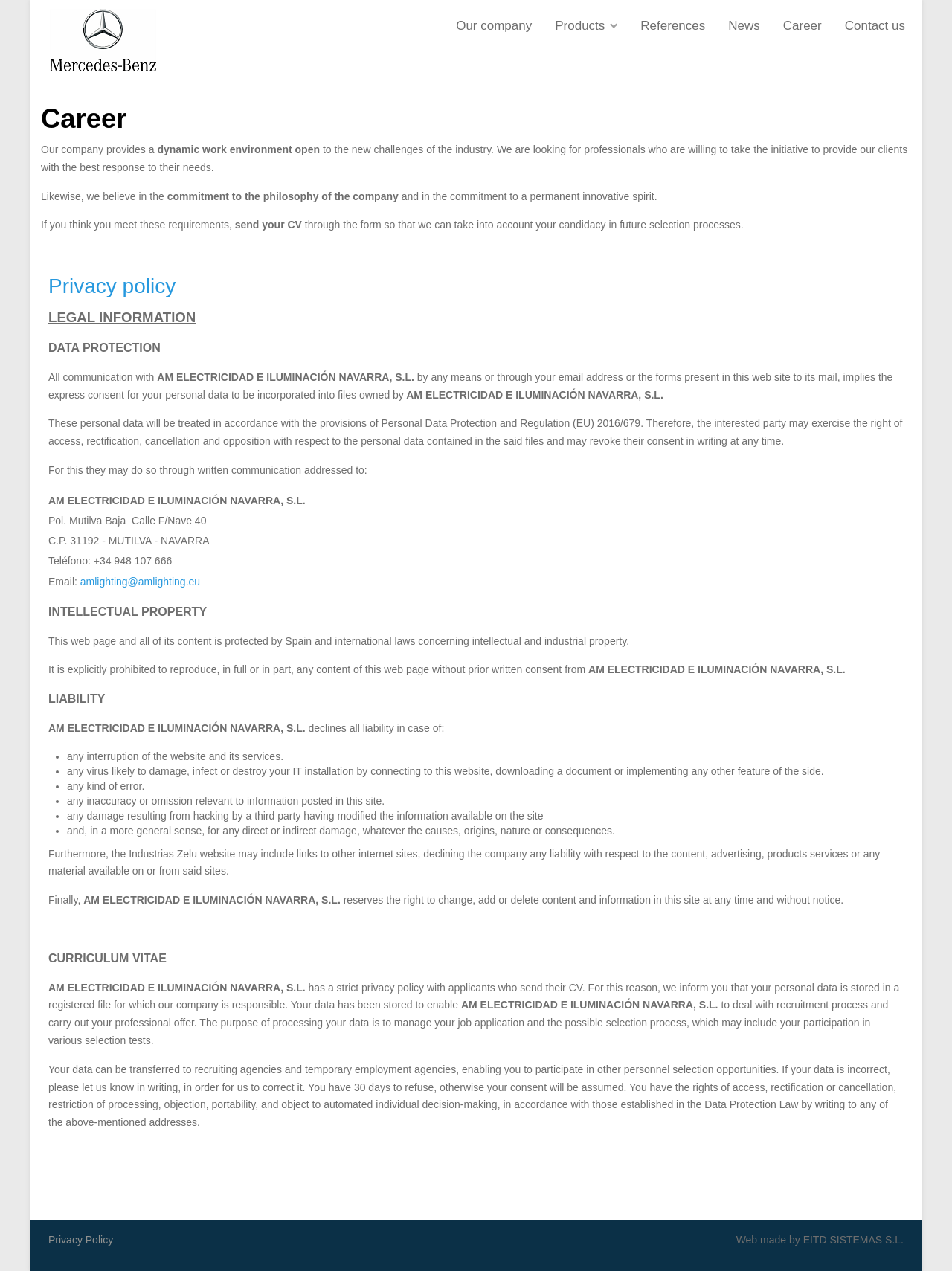Generate an in-depth caption that captures all aspects of the webpage.

This webpage appears to be the career section of a company called AM Electricidad e Iluminación Navarra, S.L. At the top of the page, there is a navigation menu with links to various sections of the website, including "Our company", "Products", "References", "News", "Career", and "Contact us".

Below the navigation menu, there is a heading that reads "Career" and a brief description of the company's work environment and values. The company is looking for professionals who are willing to take the initiative to provide the best response to clients' needs.

The main content of the page is divided into several sections. The first section discusses the company's commitment to innovation and its philosophy. It also provides instructions on how to send a CV to the company.

The second section is about the company's privacy policy, which explains how personal data will be treated and protected. It also provides information on how to exercise the right of access, rectification, cancellation, and opposition to personal data.

The third section is about legal information, including intellectual property, liability, and data protection. It explains that the website and its content are protected by Spanish and international laws concerning intellectual and industrial property.

The fourth section is about liability, which explains that the company declines all liability in case of any interruption of the website and its services, virus damage, errors, or omissions in the information posted on the site.

The fifth section is about curriculum vitae, which explains the company's privacy policy with applicants who send their CV. It informs applicants that their personal data will be stored in a registered file and may be transferred to recruiting agencies and temporary employment agencies.

At the bottom of the page, there are links to the company's privacy policy and a note that the website was made by EITD Sistemas S.L.